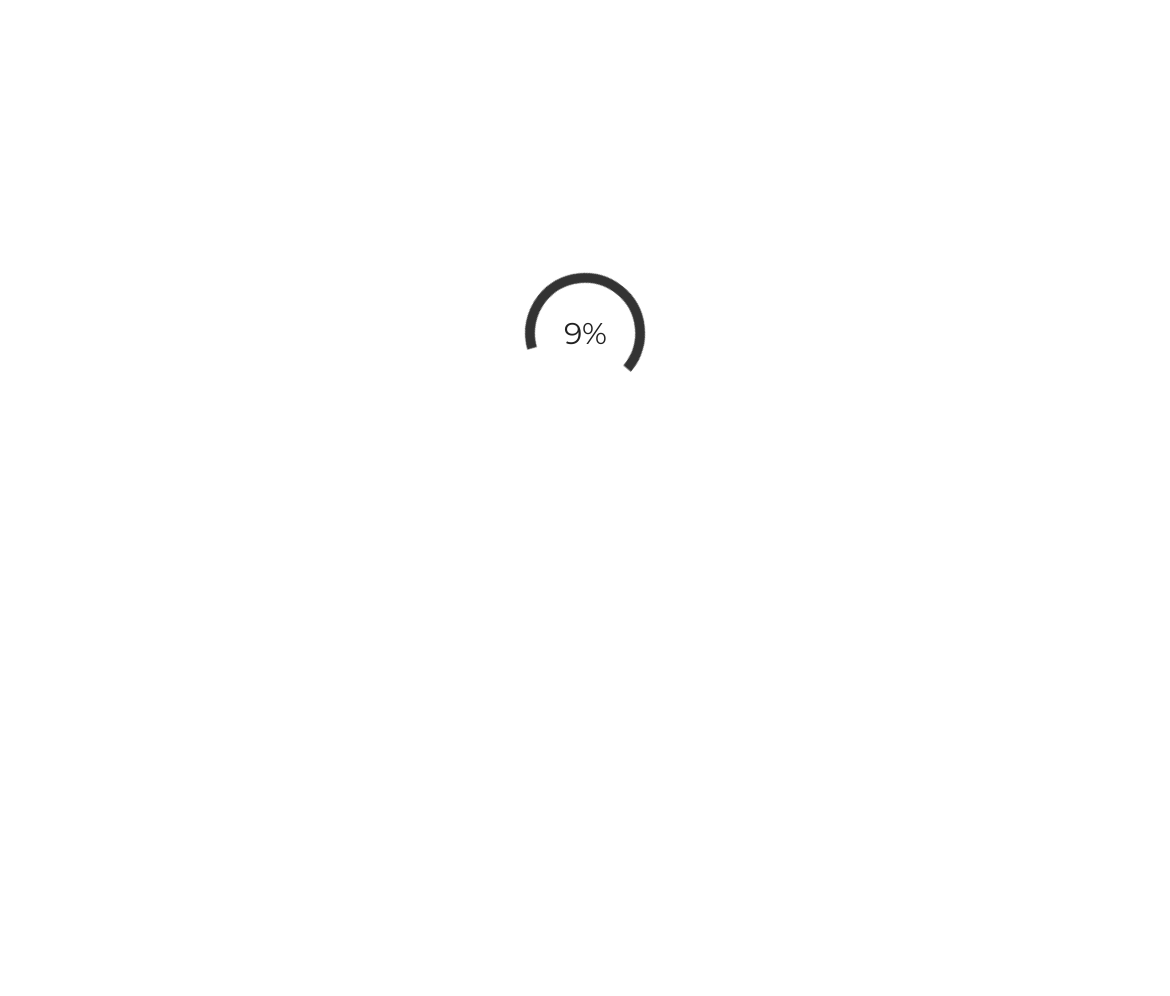Please specify the bounding box coordinates in the format (top-left x, top-left y, bottom-right x, bottom-right y), with values ranging from 0 to 1. Identify the bounding box for the UI component described as follows: / 40

[0.372, 0.89, 0.628, 0.977]